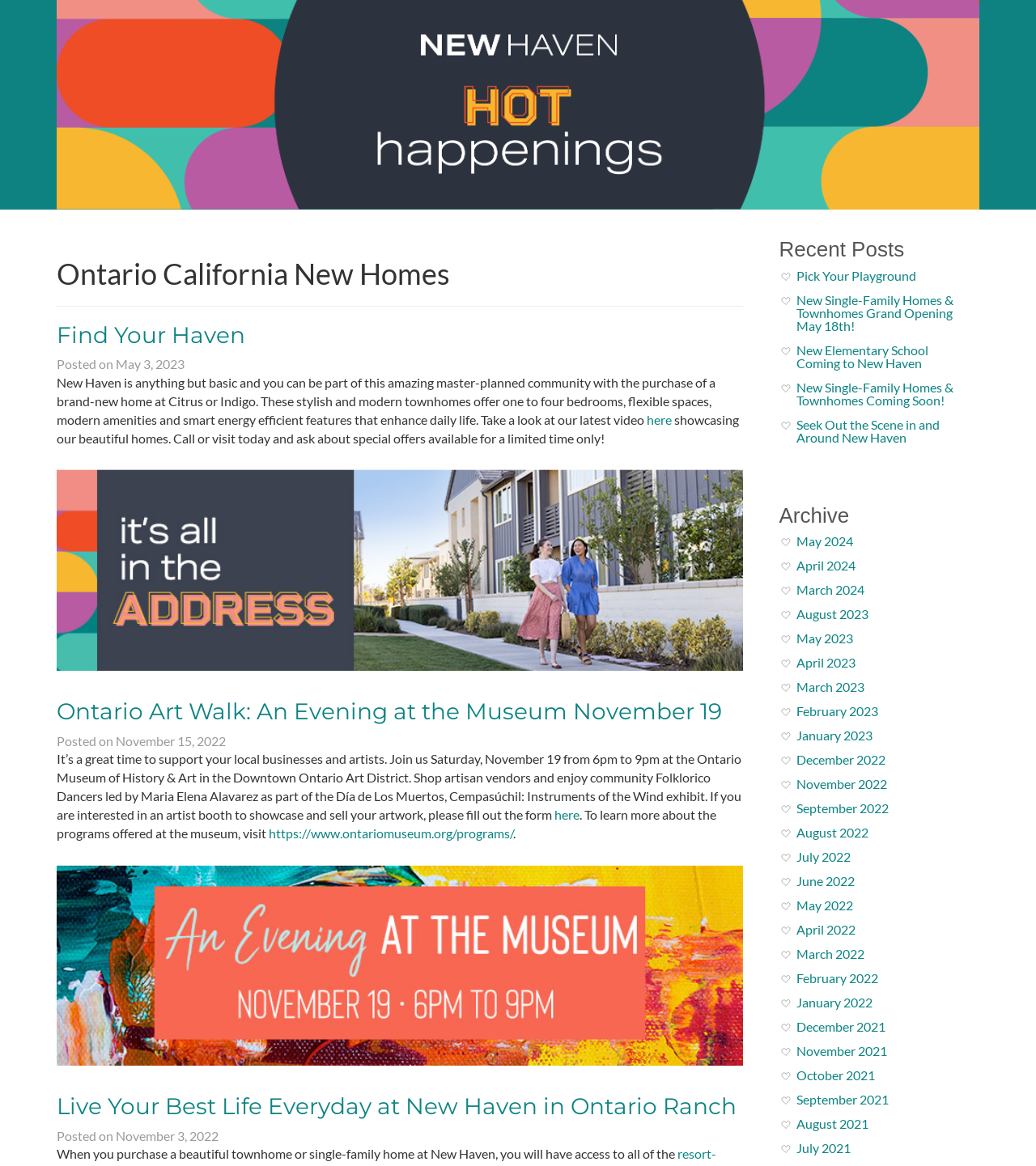Determine the bounding box coordinates for the clickable element required to fulfill the instruction: "Learn more about the programs offered at the museum". Provide the coordinates as four float numbers between 0 and 1, i.e., [left, top, right, bottom].

[0.259, 0.708, 0.495, 0.721]